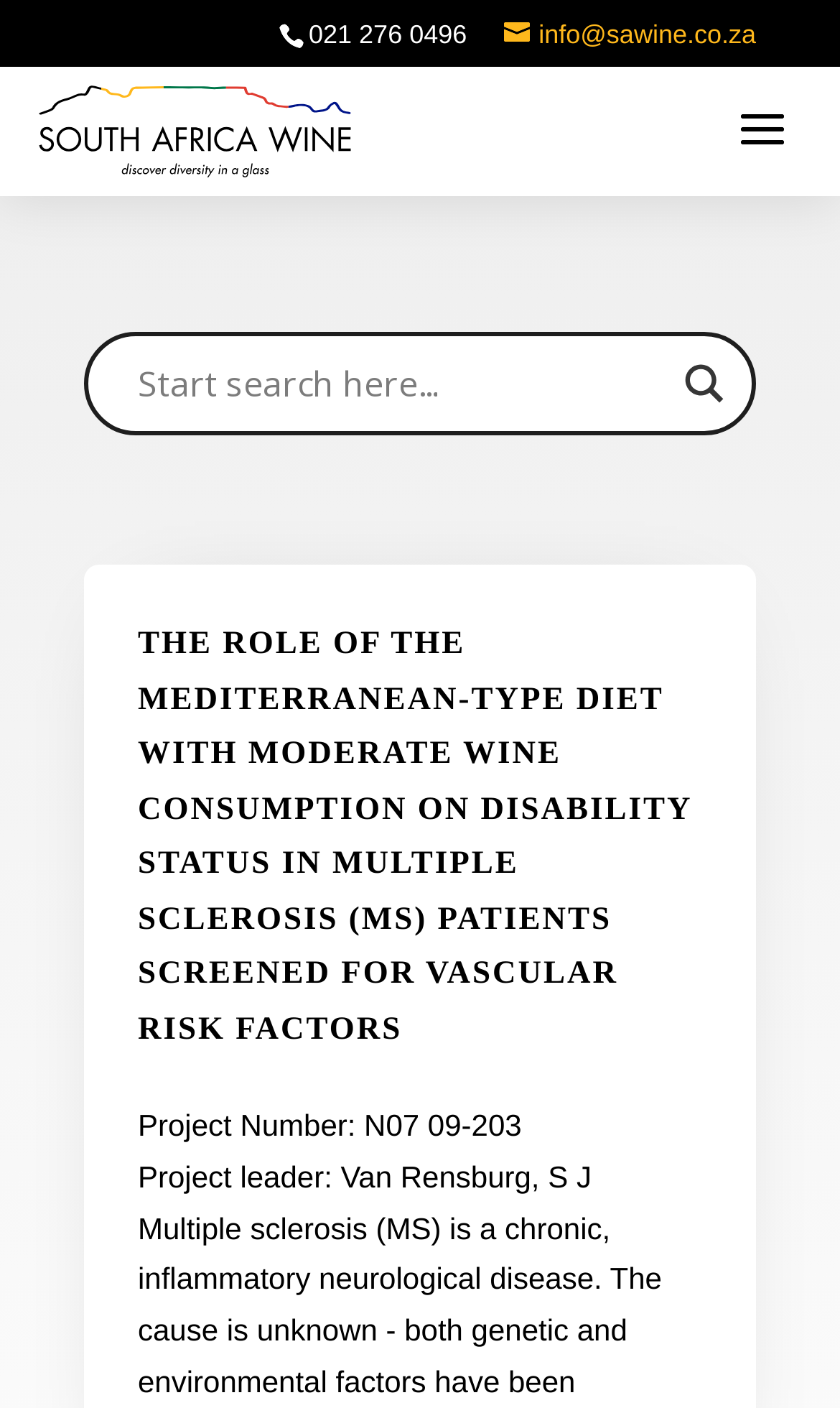What is the title of the research project?
Examine the screenshot and reply with a single word or phrase.

THE ROLE OF THE MEDITERRANEAN-TYPE DIET WITH MODERATE WINE CONSUMPTION ON DISABILITY STATUS IN MULTIPLE SCLEROSIS (MS) PATIENTS SCREENED FOR VASCULAR RISK FACTORS